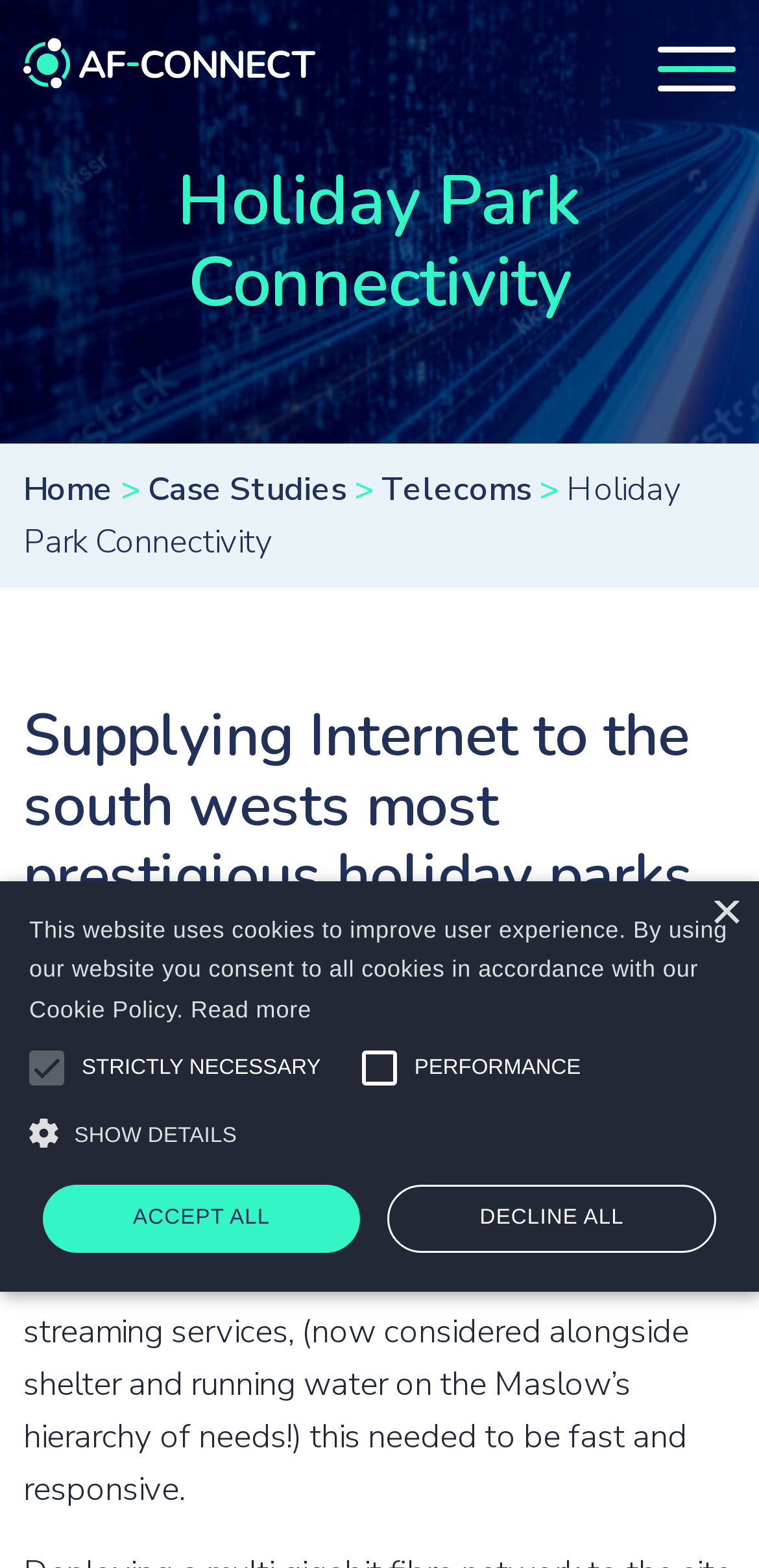Determine the bounding box coordinates of the clickable area required to perform the following instruction: "Call the phone number". The coordinates should be represented as four float numbers between 0 and 1: [left, top, right, bottom].

[0.649, 0.133, 0.952, 0.167]